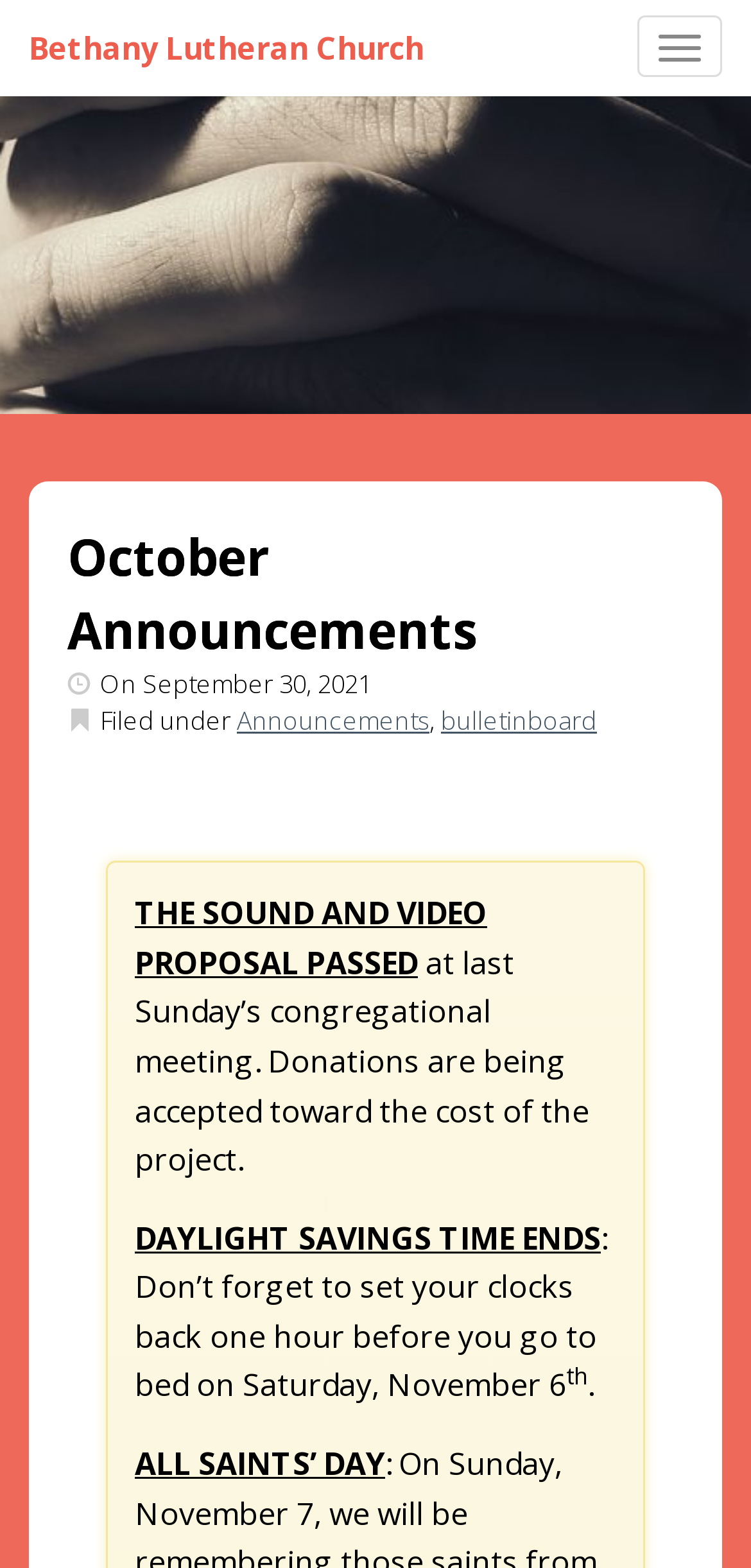When does Daylight Savings Time end?
From the details in the image, answer the question comprehensively.

The date when Daylight Savings Time ends can be found in the text 'Don’t forget to set your clocks back one hour before you go to bed on Saturday, November 6' which is located in the middle of the webpage.